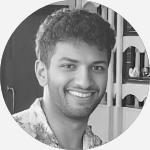Respond to the following question using a concise word or phrase: 
What is the shape of the photograph?

Circular